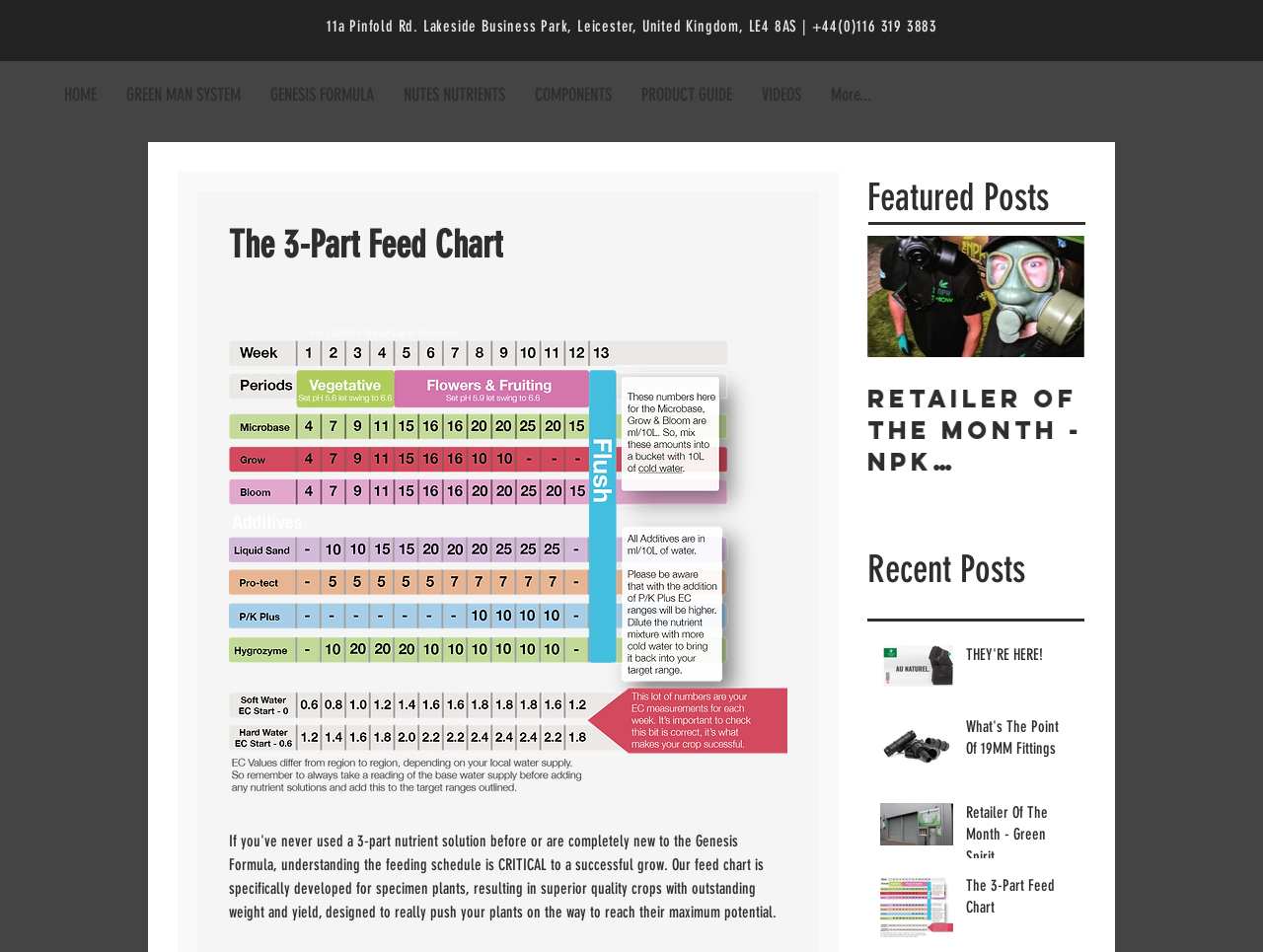Locate the bounding box coordinates of the clickable element to fulfill the following instruction: "View the Genesis Formula 3-part Feed Chart". Provide the coordinates as four float numbers between 0 and 1 in the format [left, top, right, bottom].

[0.181, 0.344, 0.623, 0.834]